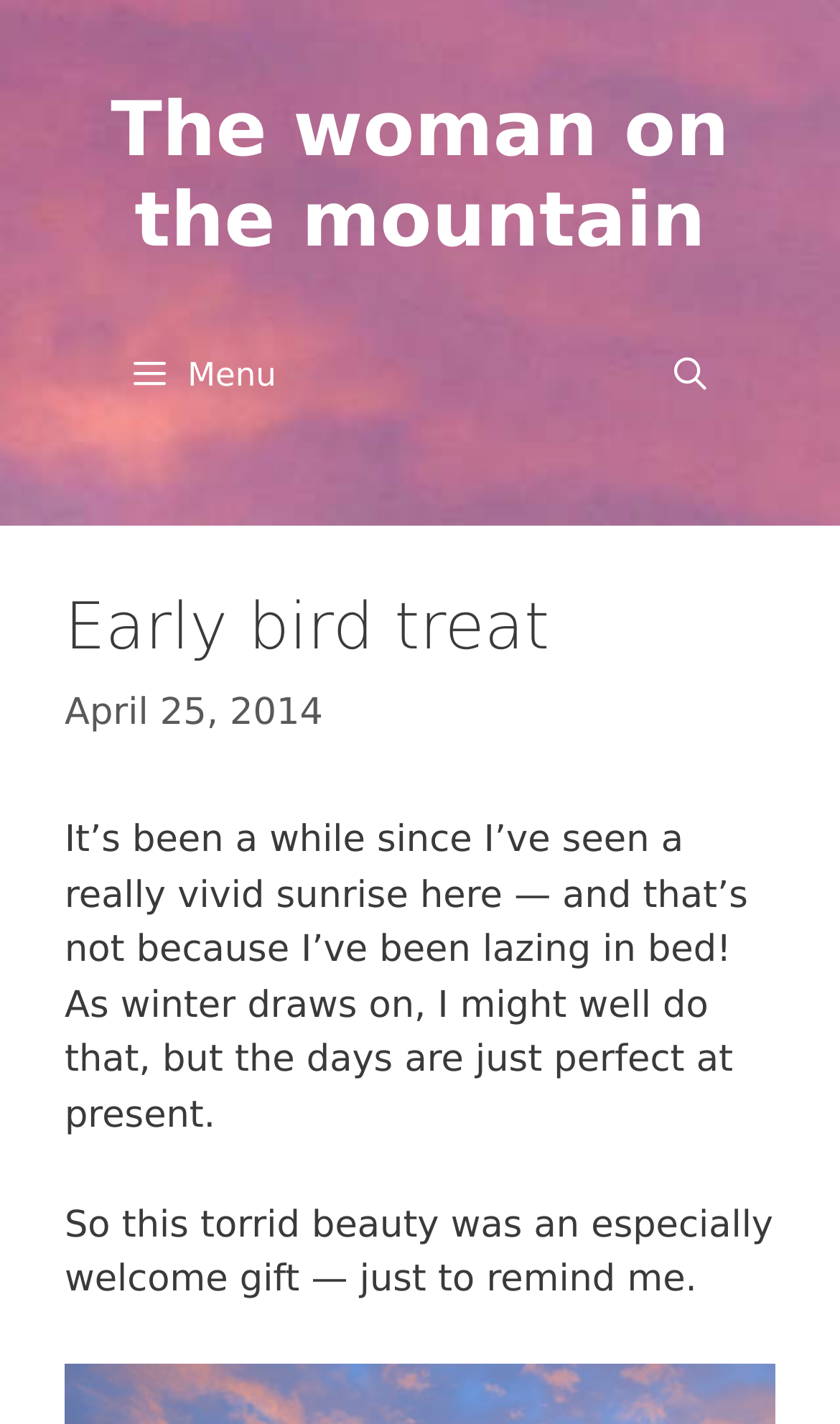Extract the main title from the webpage.

Early bird treat